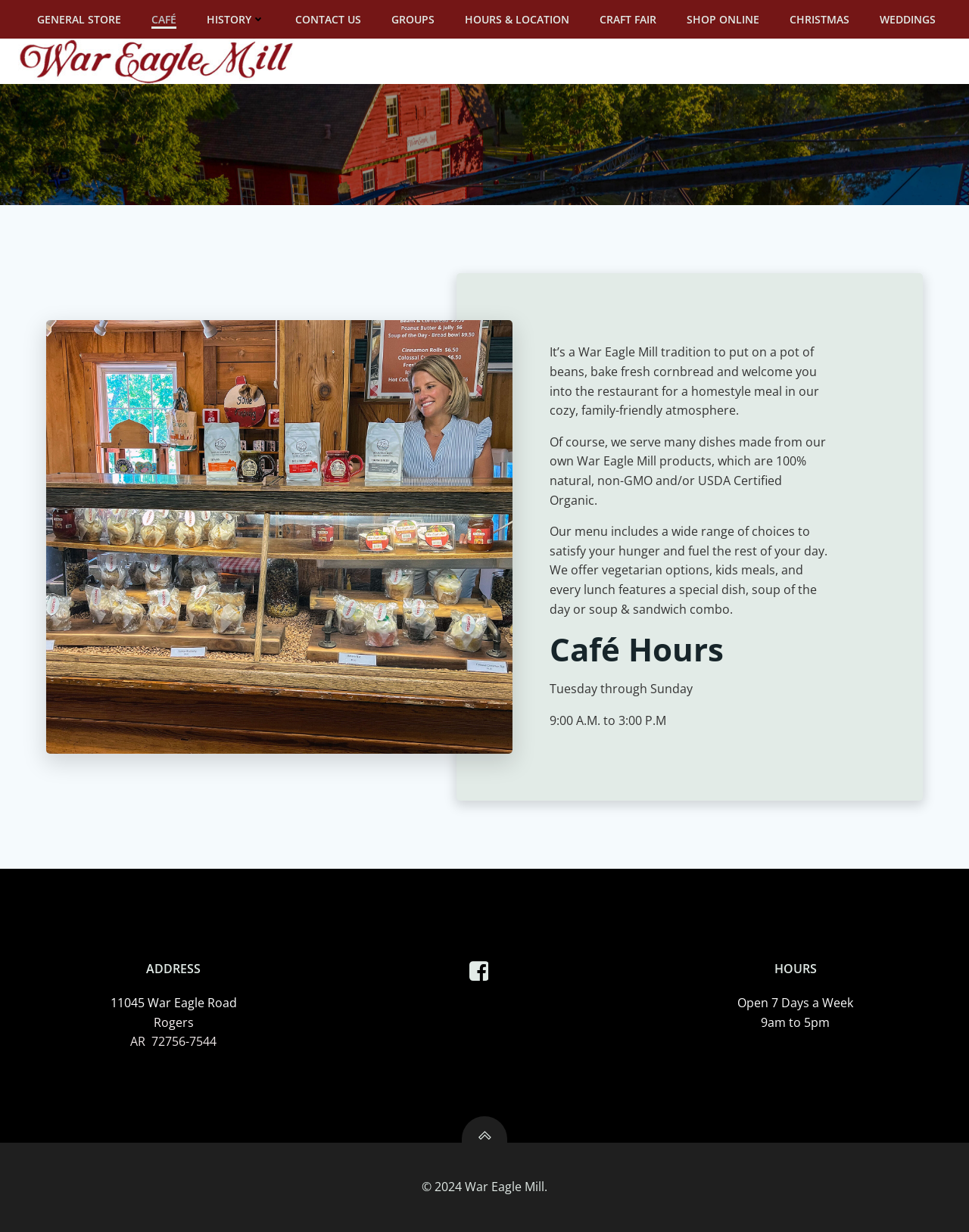Can you show the bounding box coordinates of the region to click on to complete the task described in the instruction: "View CAFÉ page"?

[0.156, 0.009, 0.182, 0.022]